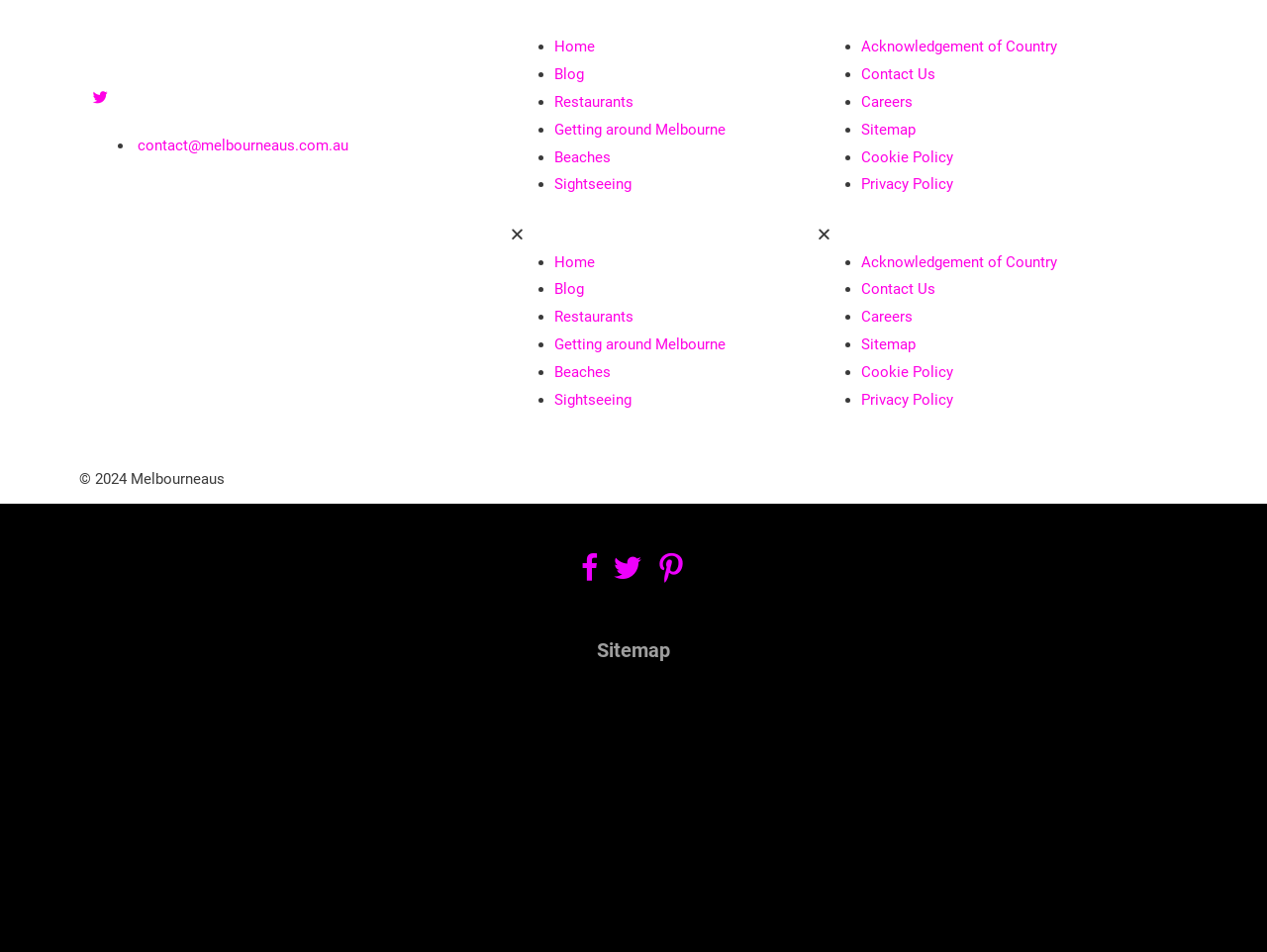Please identify the bounding box coordinates of the region to click in order to complete the given instruction: "Click the Melbourne Aus logo". The coordinates should be four float numbers between 0 and 1, i.e., [left, top, right, bottom].

[0.031, 0.571, 0.323, 0.959]